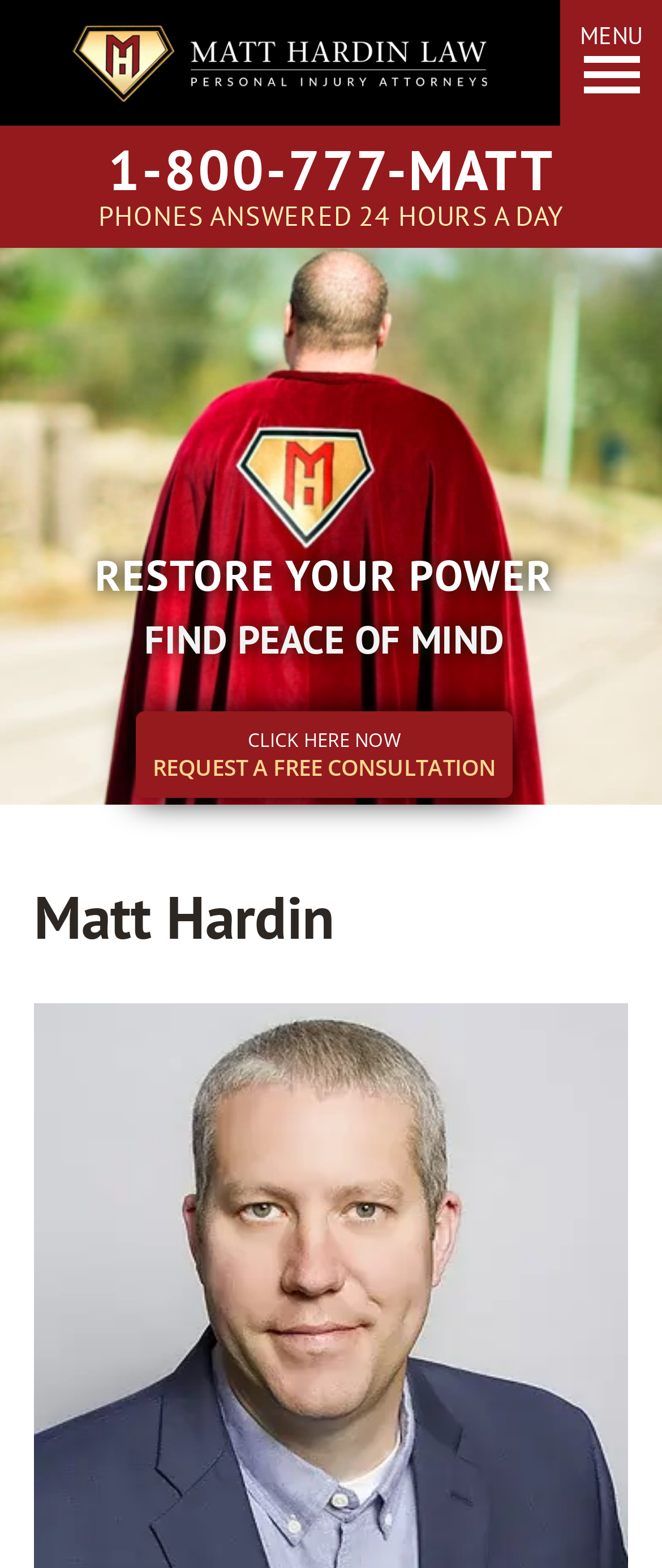What is the availability of phone support?
Using the image, provide a concise answer in one word or a short phrase.

24 hours a day